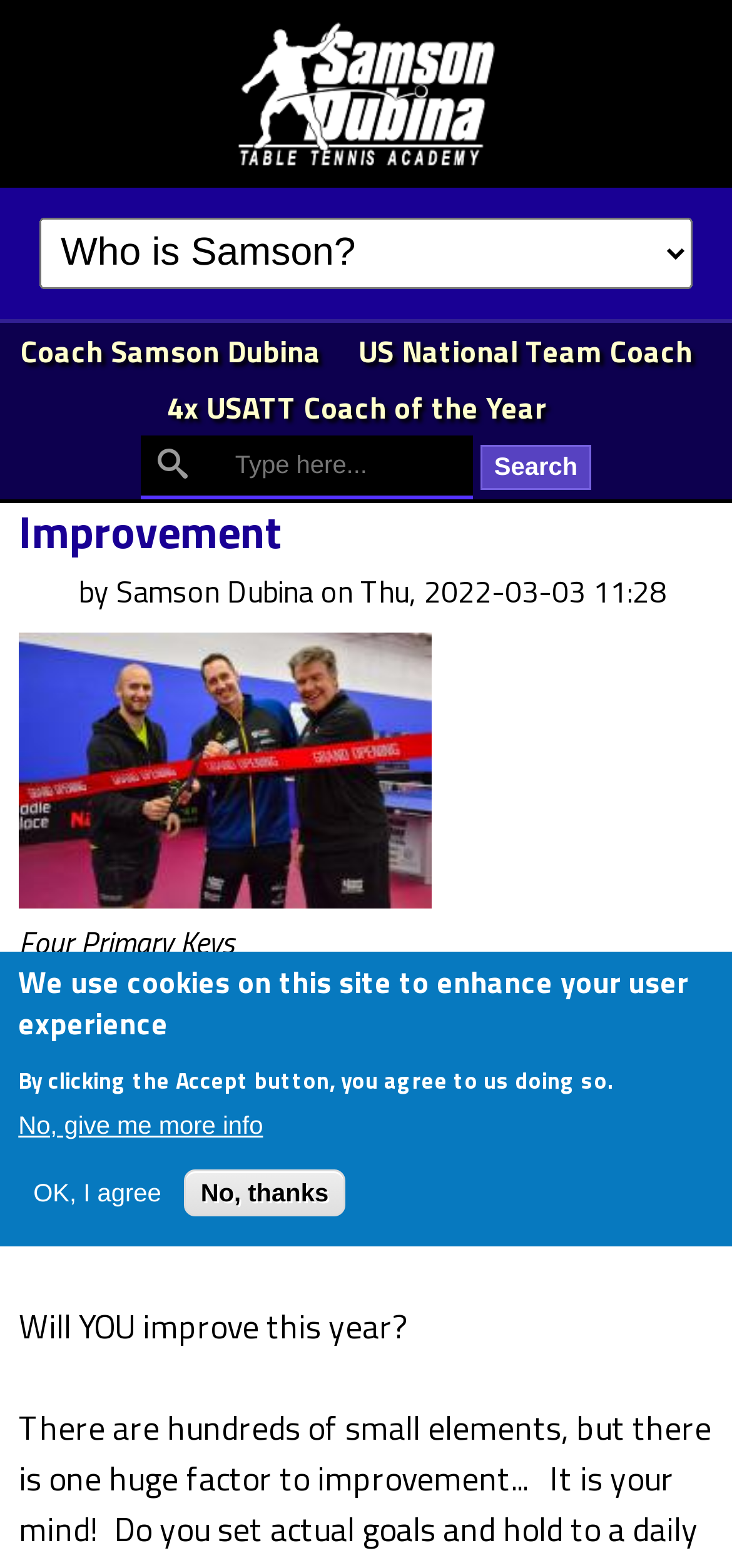Look at the image and write a detailed answer to the question: 
Who is the US National Team Coach?

From the link 'Coach Samson Dubina US National Team Coach 4x USATT Coach of the Year', we can infer that Samson Dubina is the US National Team Coach.